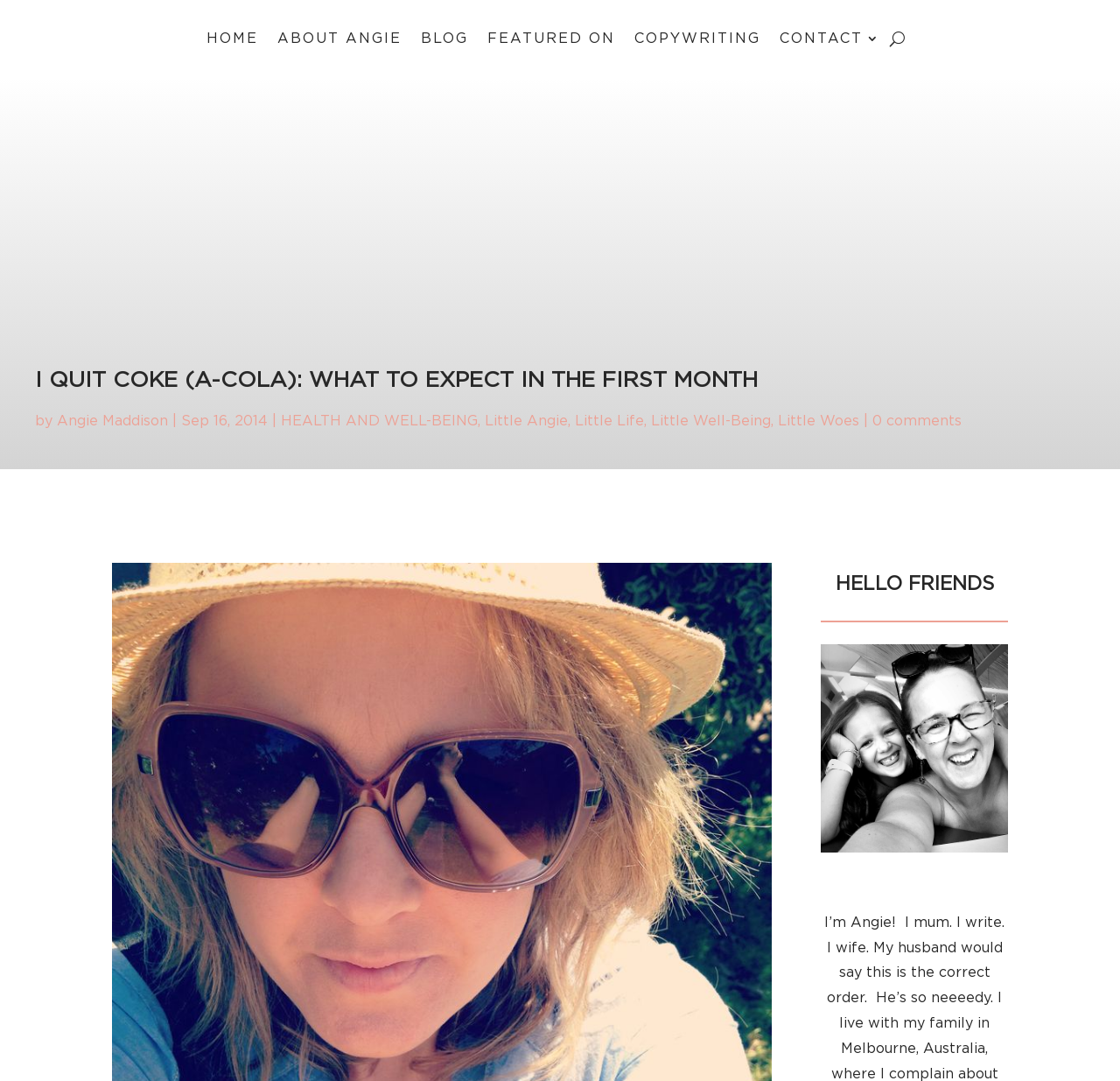Your task is to extract the text of the main heading from the webpage.

I QUIT COKE (A-COLA): WHAT TO EXPECT IN THE FIRST MONTH